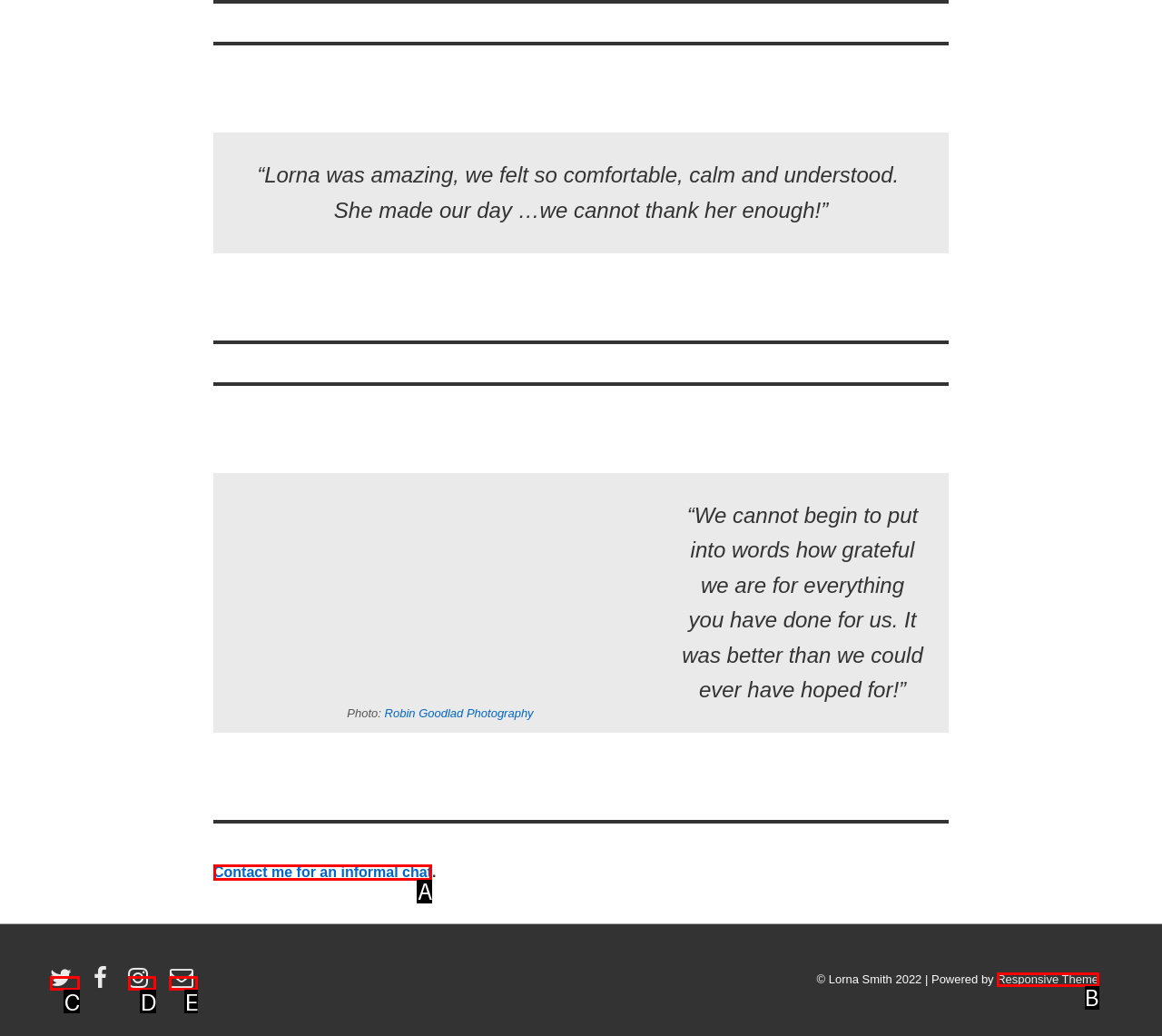Choose the HTML element that aligns with the description: aria-label="email" title="email". Indicate your choice by stating the letter.

E